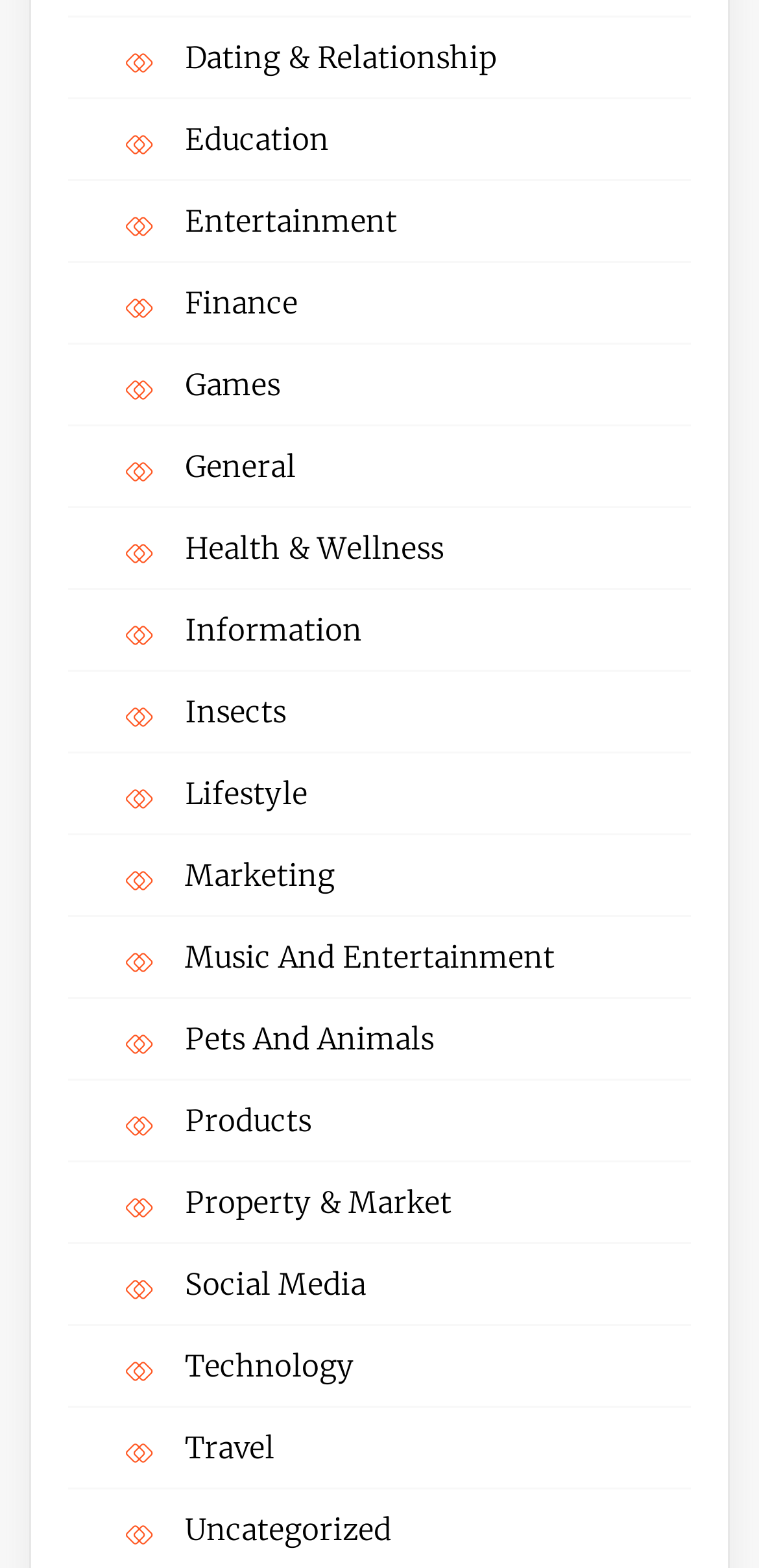What is the first category listed?
Based on the screenshot, answer the question with a single word or phrase.

Dating & Relationship